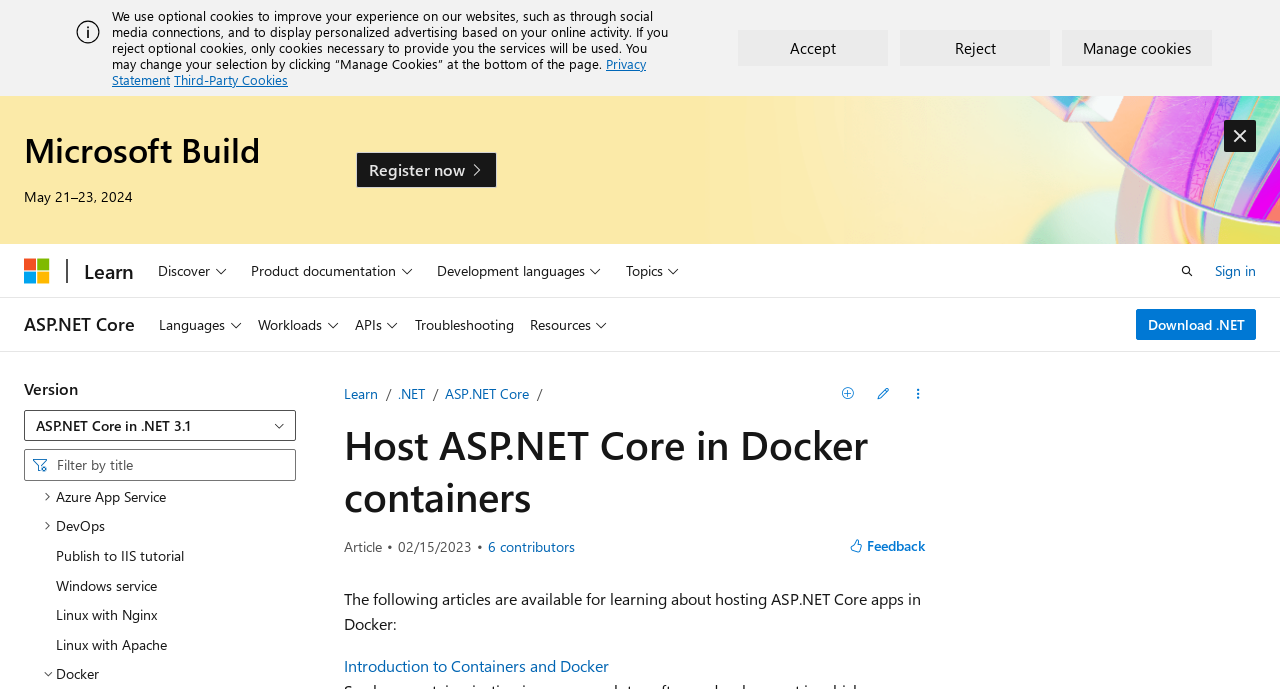Highlight the bounding box coordinates of the element you need to click to perform the following instruction: "Learn about ASP.NET Core."

[0.019, 0.444, 0.105, 0.498]